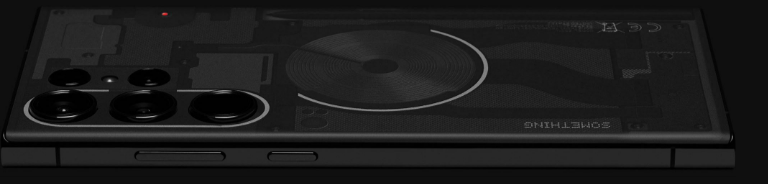Carefully observe the image and respond to the question with a detailed answer:
What is the purpose of the small red indicator light?

The caption suggests that the small red indicator light near the camera lenses possibly indicates an active status, implying that the phone is currently in use or has some feature enabled.